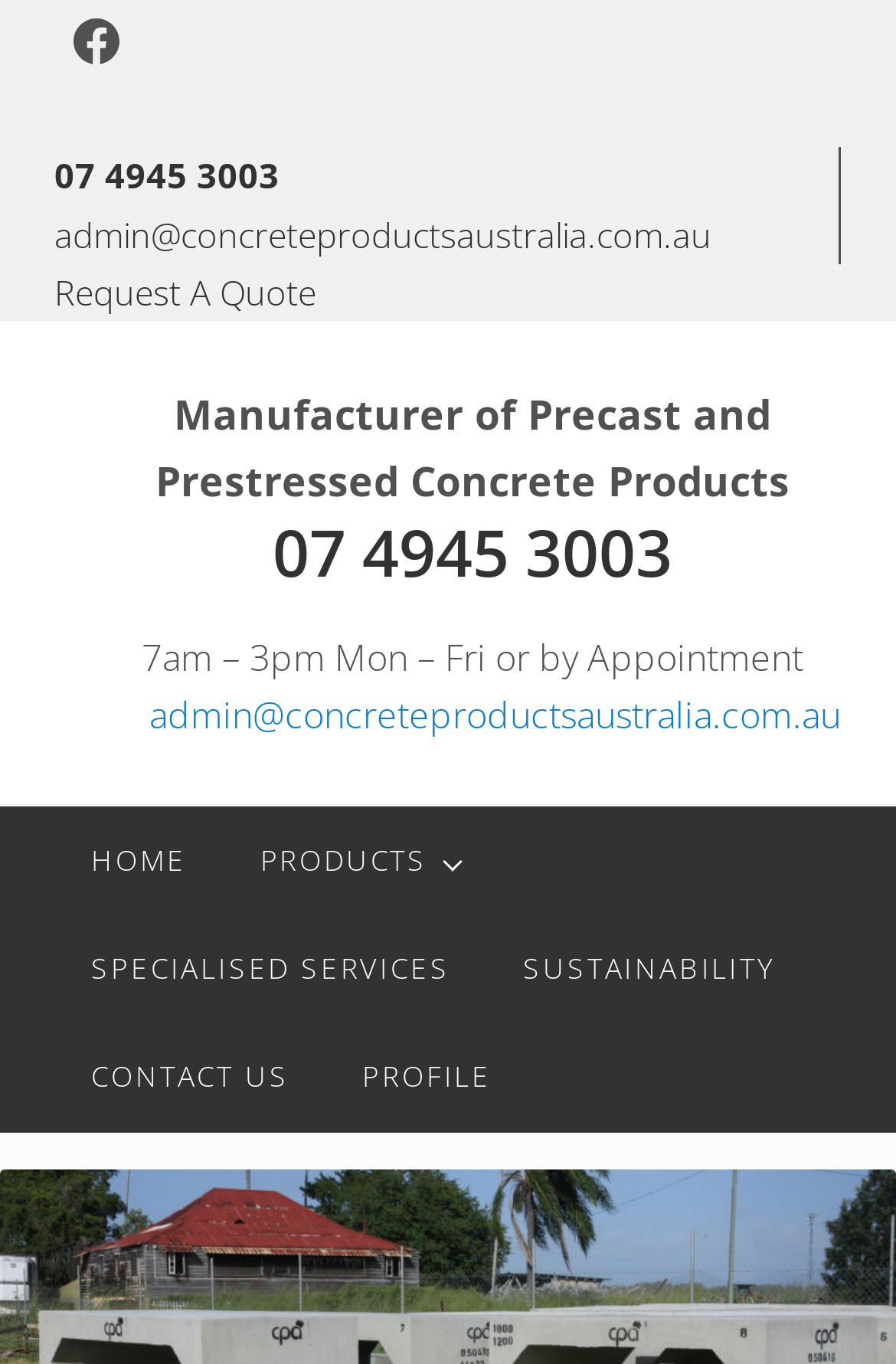Write an exhaustive caption that covers the webpage's main aspects.

The webpage is about Concrete Products Australia, a company based in the Whitsundays that supplies concrete products to various sectors. At the top-left corner, there are three "Skip to" links, allowing users to navigate to main content, after header navigation, or site footer. 

To the right of these links, there are three social media links, including Facebook, and contact information, such as phone number and email address. A "Request A Quote" link is also present in this section. 

Below this section, the company name "Concrete Products Australia" is displayed prominently, followed by a tagline "Manufacturer of Precast and Prestressed Concrete Products". The company's phone number is displayed again, along with its business hours. The email address is also repeated, this time as a link.

The main navigation menu is located below, consisting of five links: "HOME", "PRODUCTS", "SPECIALISED SERVICES", "SUSTAINABILITY", and "CONTACT US", followed by "PROFILE". These links are arranged horizontally, with "HOME" on the left and "PROFILE" on the right.